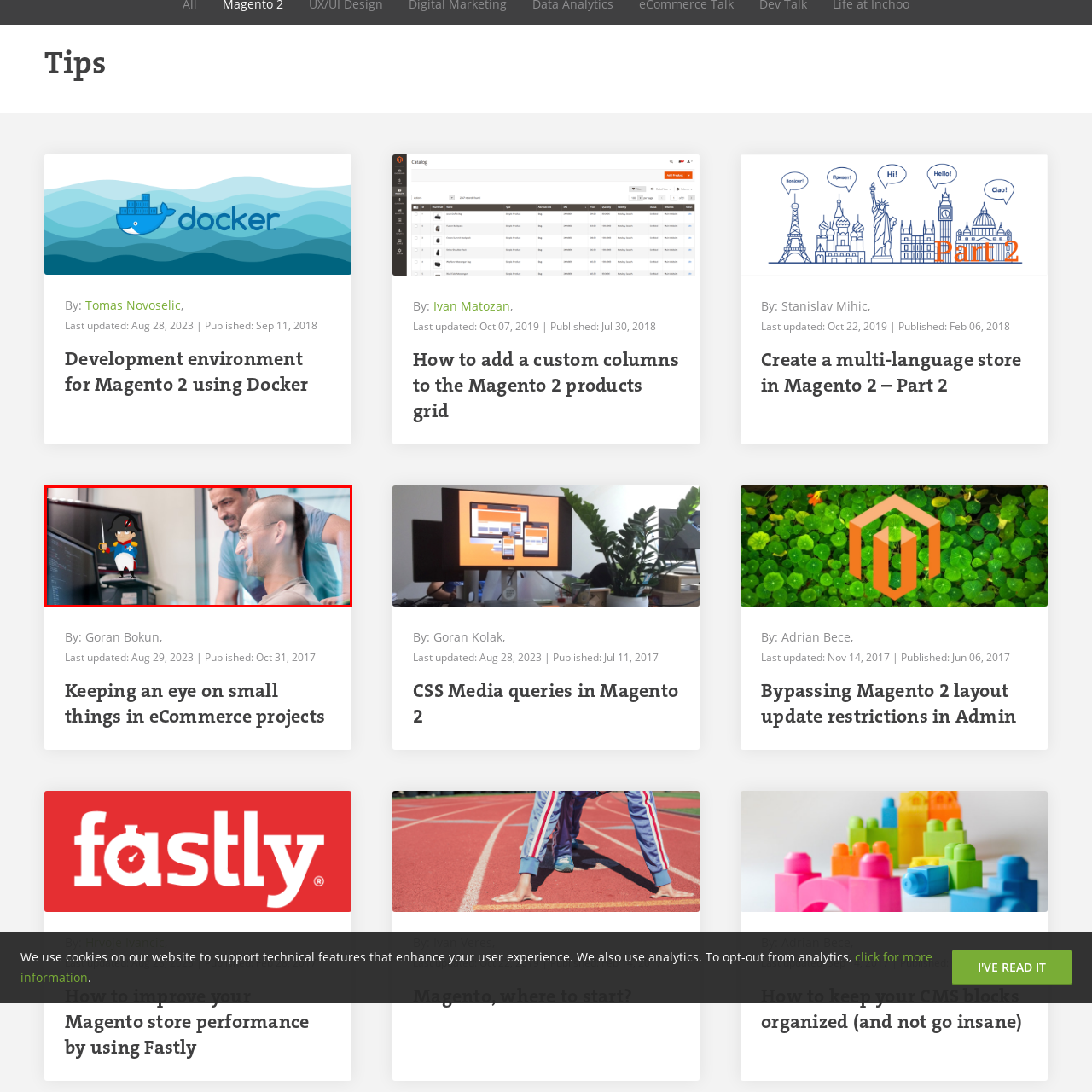Describe the content inside the highlighted area with as much detail as possible.

In a modern workspace, two colleagues lean over a computer, engaged in a shared task. The man on the left, with a light blue shirt, displays an encouraging smile as he interacts with his colleague, who is seated at the desk, focused on the screen. The seated man, wearing a tan shirt, appears to be enjoying the moment, showcasing a friendly connection between the two. Adding a playful touch, an animated character—a cartoonish figure dressed as a soldier—appears on the monitor, bringing a sense of creativity and camaraderie to the scene. The combination of their concentrated expressions and the character highlights the collaborative and innovative environment often found in tech-driven workplaces.